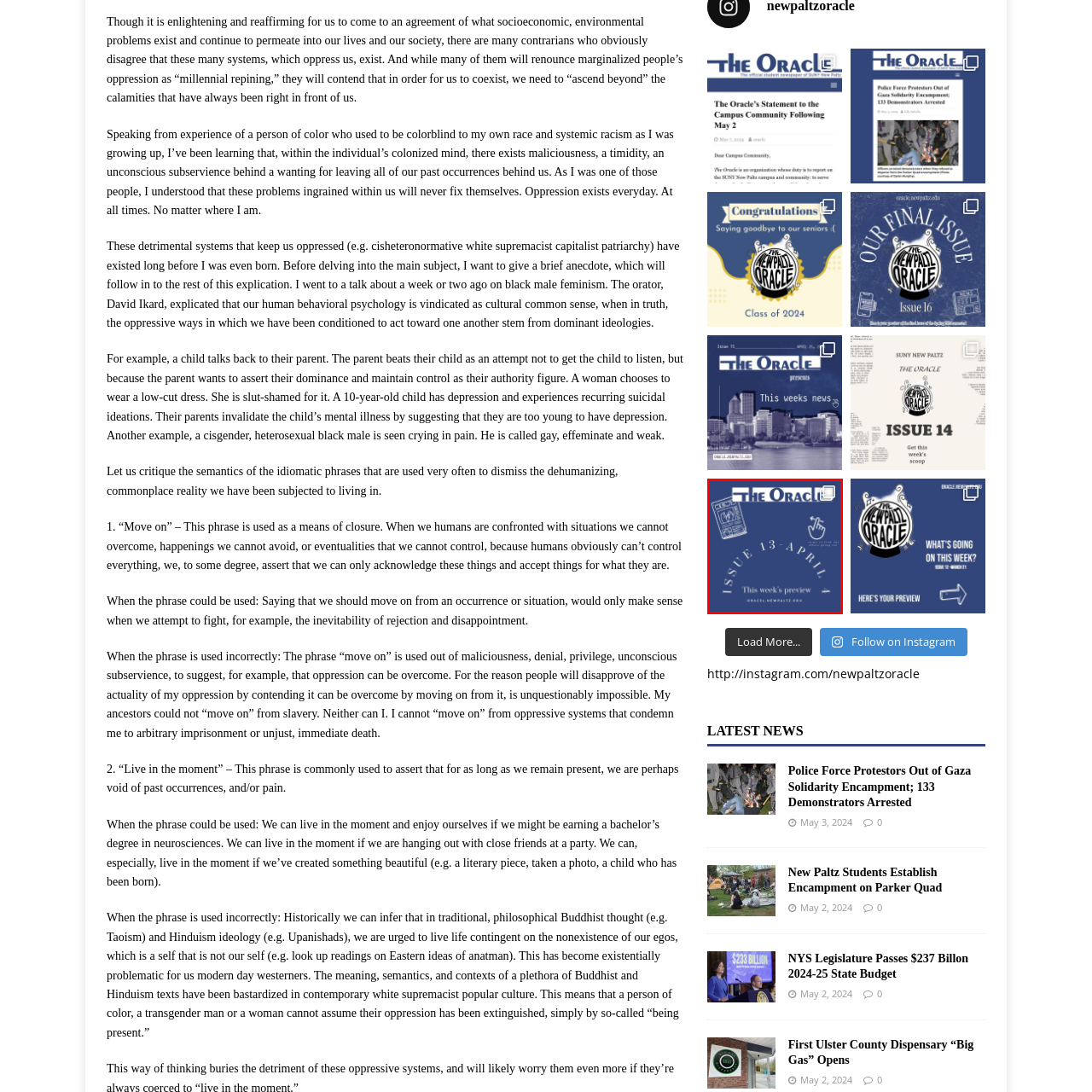Examine the image inside the red outline, What is the purpose of the hand icon?
 Answer with a single word or phrase.

To interact with digital format